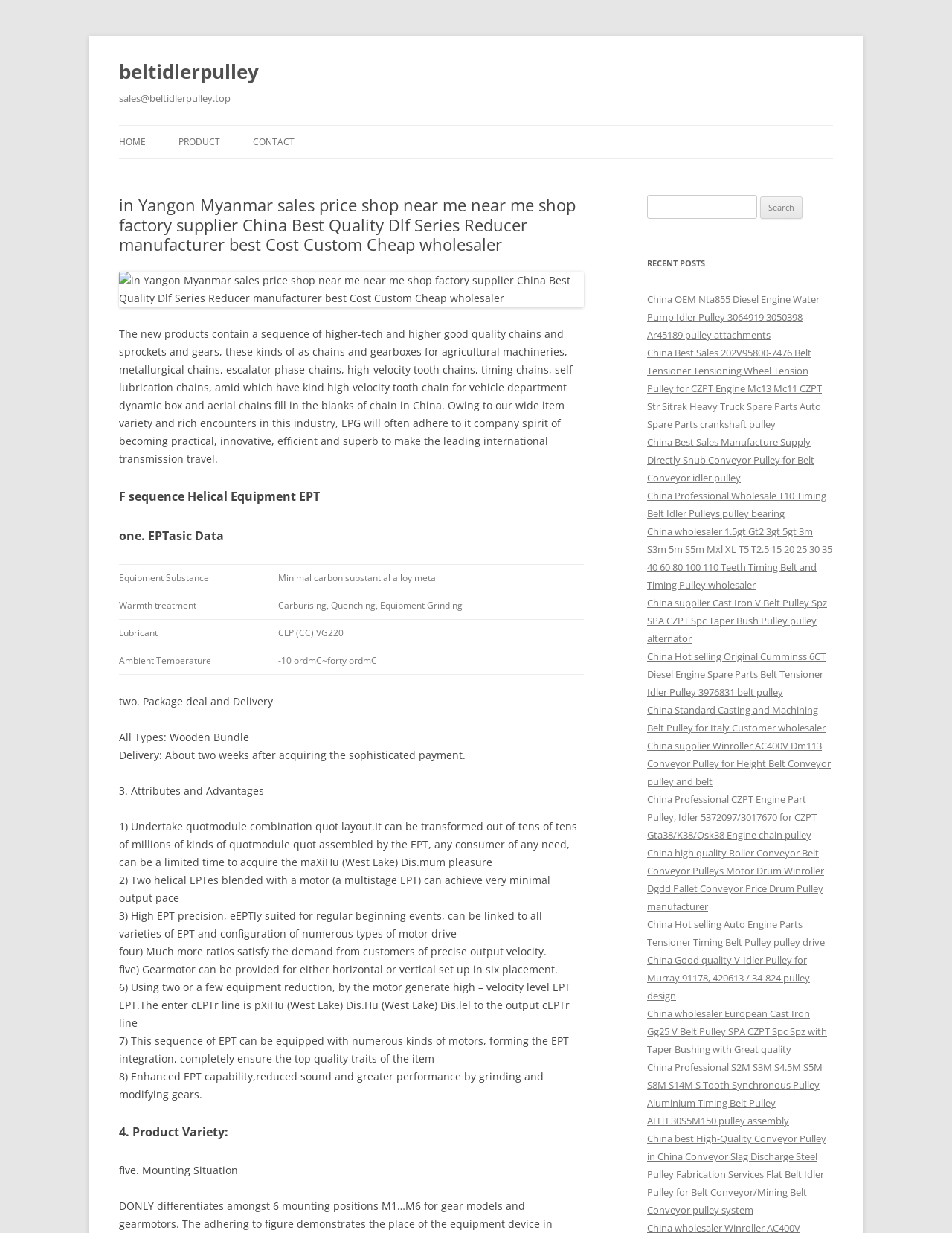Bounding box coordinates must be specified in the format (top-left x, top-left y, bottom-right x, bottom-right y). All values should be floating point numbers between 0 and 1. What are the bounding box coordinates of the UI element described as: Contact

[0.266, 0.102, 0.309, 0.129]